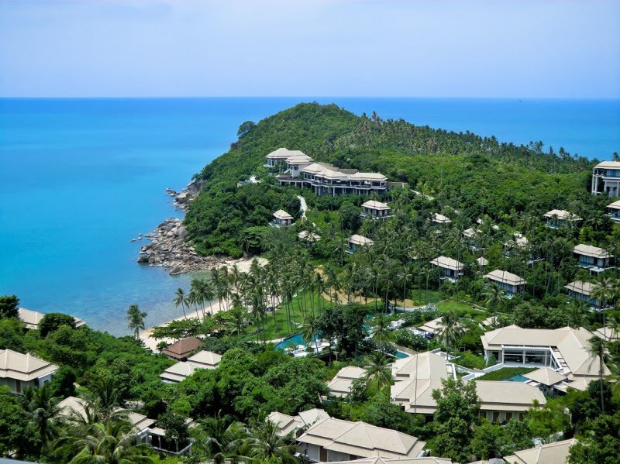Analyze the image and describe all key details you can observe.

The image showcases a breathtaking aerial view of Banyan Tree Samui, a luxurious resort nestled on a lush hillside along the Gulf of Thailand. Guests are treated to expansive vistas of the serene turquoise waters, punctuated by gentle waves lapping against a secluded stretch of beach. The property features elegantly designed villas that blend harmoniously with the tropical landscape, each boasting private infinity pools and lush gardens. The surrounding greenery is lush and vibrant, with palm trees dotting the area, adding to the tranquil ambiance that the resort is renowned for. This idyllic setting makes it a perfect escape, especially during the scorching days of the Thai New Year celebrations, when travelers seek to unwind in a serene and exclusive environment.